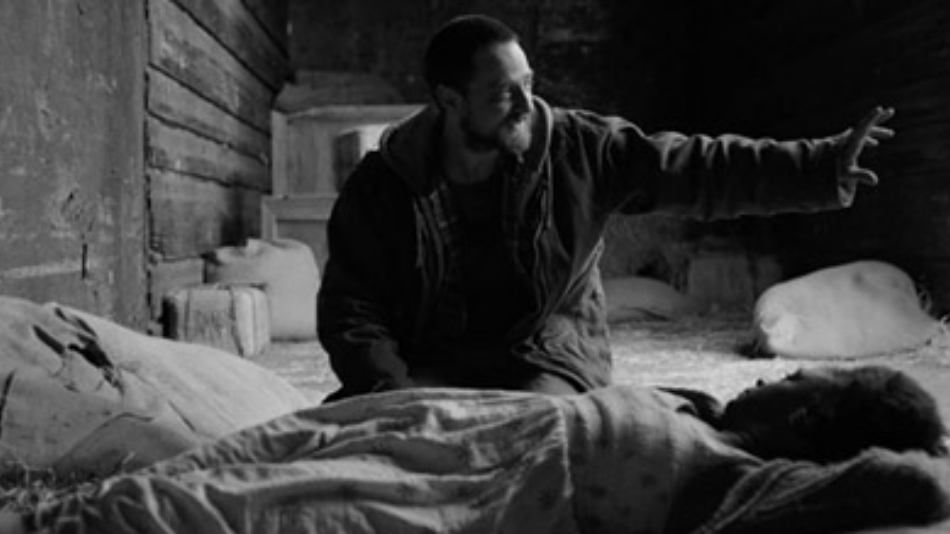What is the material of the walls in the setting?
Please respond to the question thoroughly and include all relevant details.

The caption describes the setting as having 'wooden walls', which suggests a rustic or rural environment.